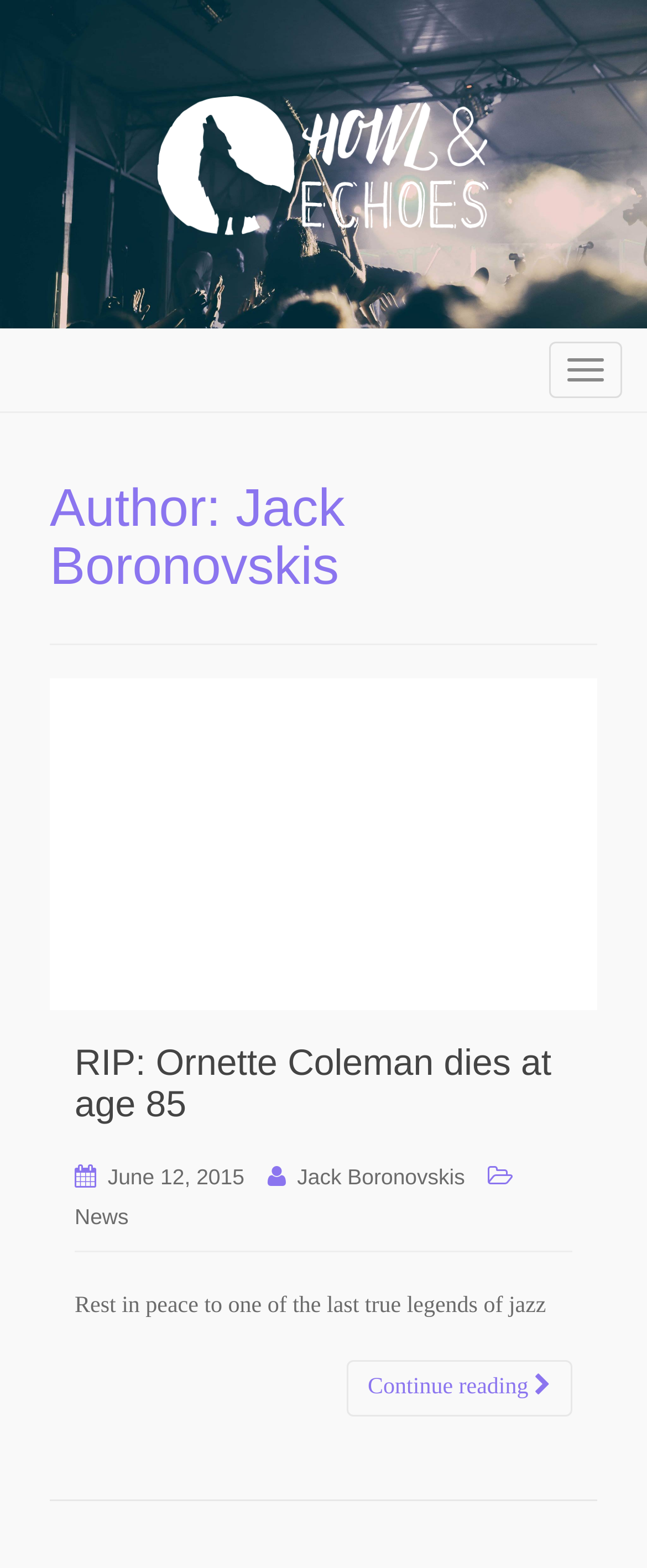Bounding box coordinates are specified in the format (top-left x, top-left y, bottom-right x, bottom-right y). All values are floating point numbers bounded between 0 and 1. Please provide the bounding box coordinate of the region this sentence describes: News

[0.115, 0.768, 0.199, 0.783]